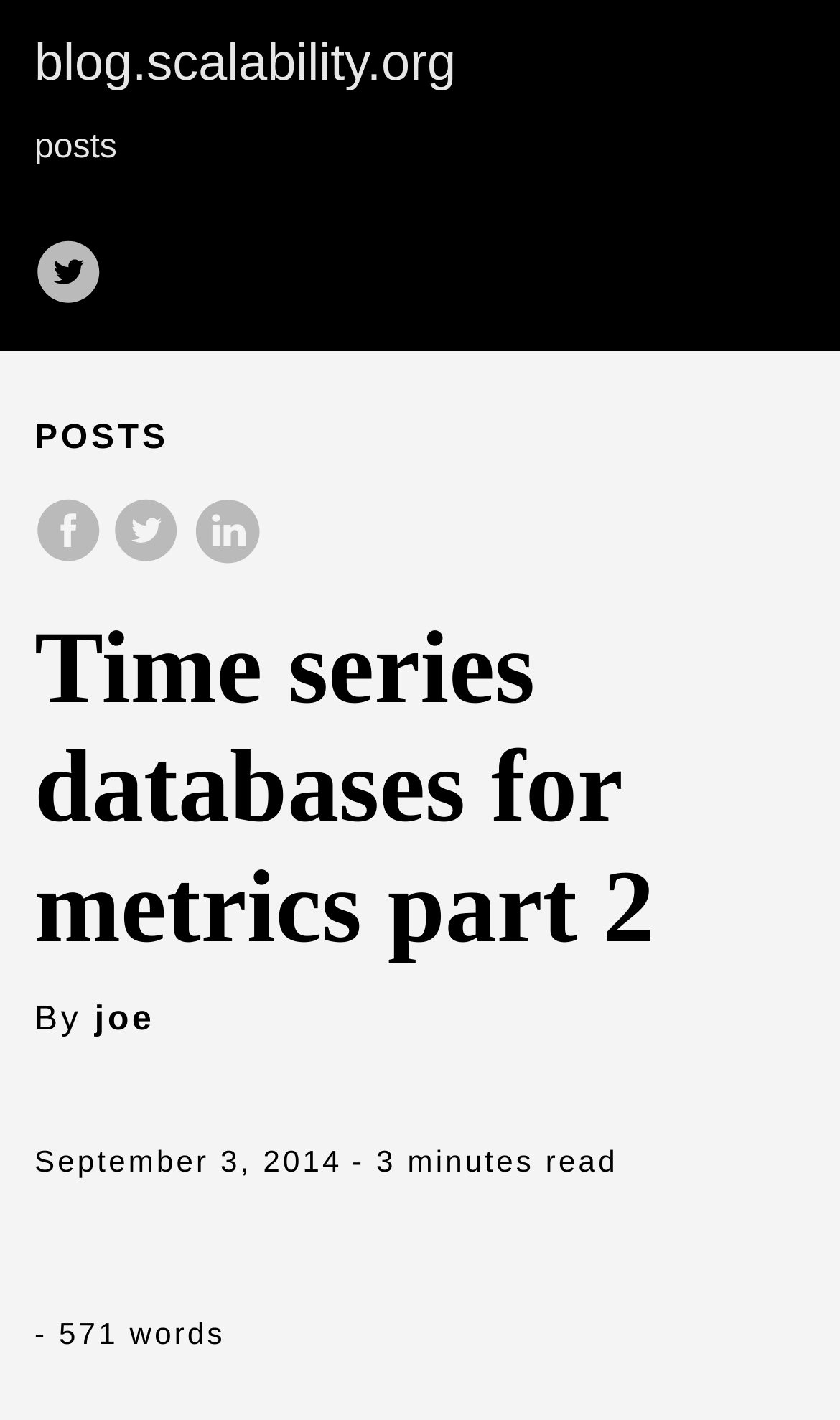How many words are in the article?
Based on the visual information, provide a detailed and comprehensive answer.

I found the word count by looking at the text '- 571 words' in the article's metadata section.